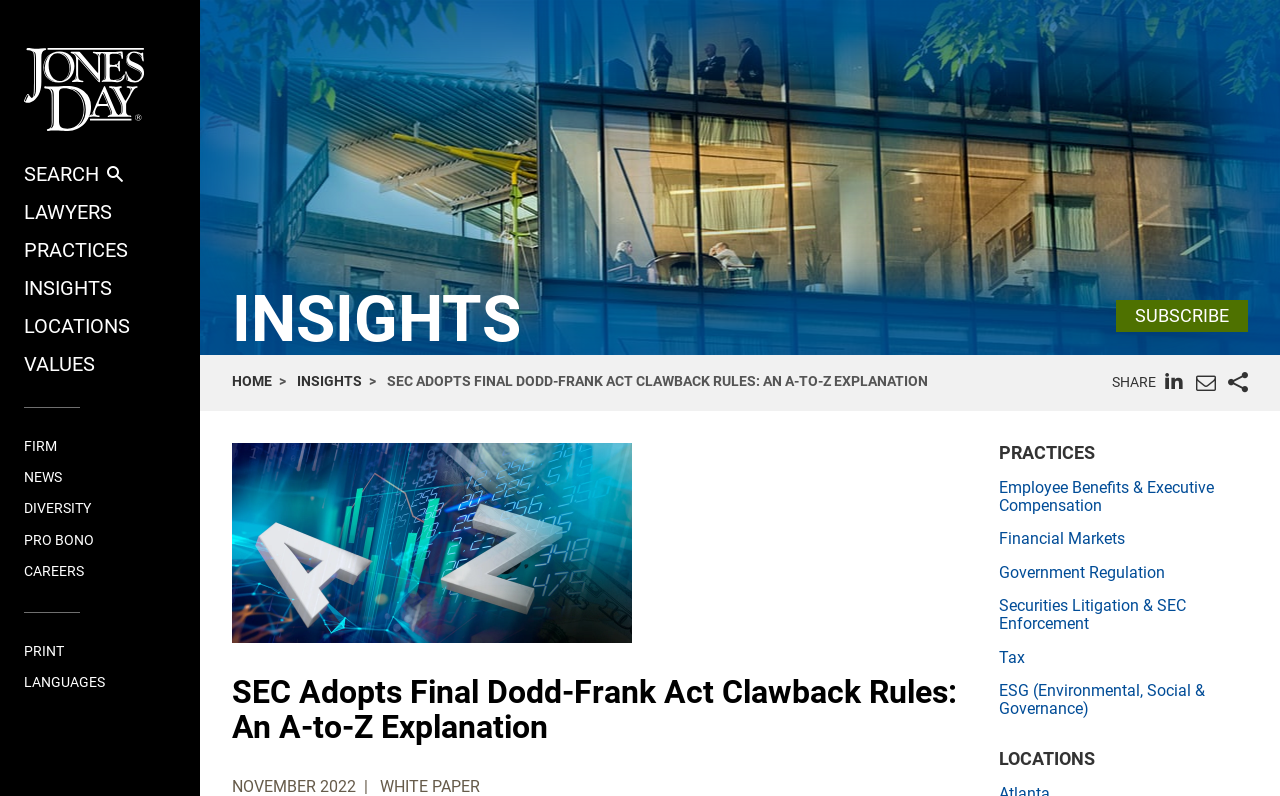Determine the main heading of the webpage and generate its text.

SEC Adopts Final Dodd-Frank Act Clawback Rules: An A-to-Z Explanation